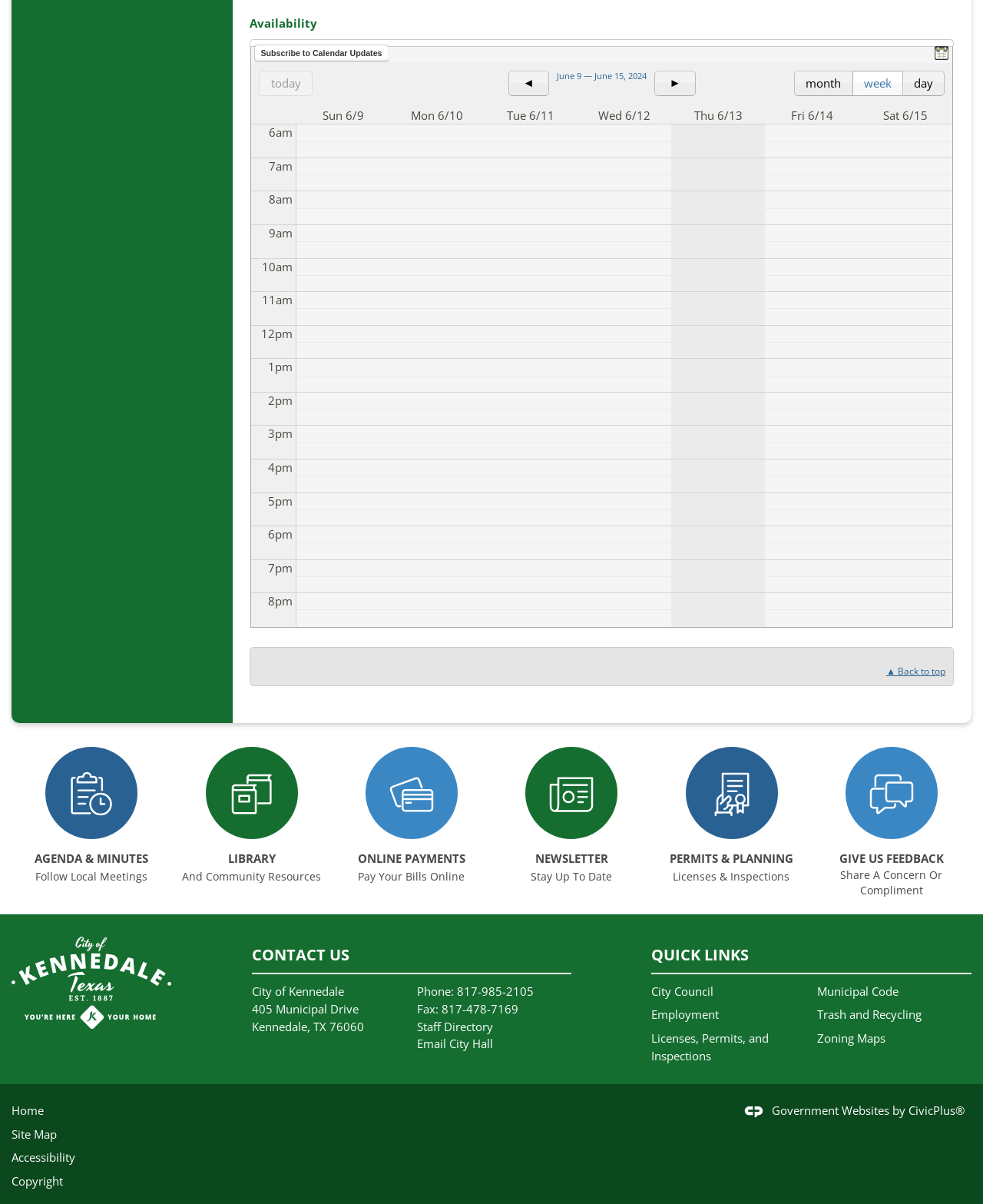From the element description: "Agenda & MinutesFollow Local Meetings", extract the bounding box coordinates of the UI element. The coordinates should be expressed as four float numbers between 0 and 1, in the order [left, top, right, bottom].

[0.012, 0.614, 0.175, 0.735]